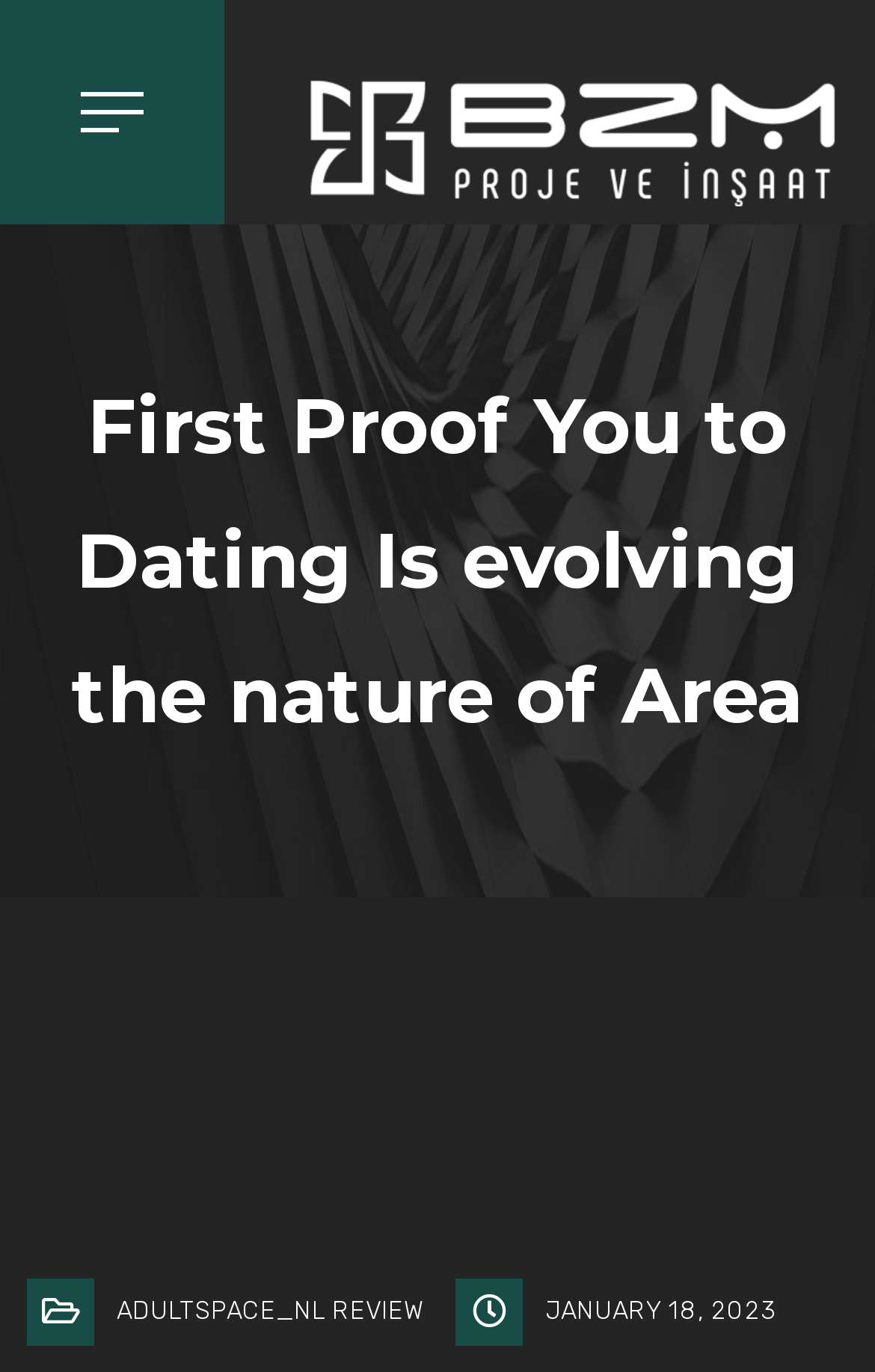Predict the bounding box of the UI element based on the description: "title="BZM Proje ve İnşaat"". The coordinates should be four float numbers between 0 and 1, formatted as [left, top, right, bottom].

[0.333, 0.049, 0.923, 0.15]